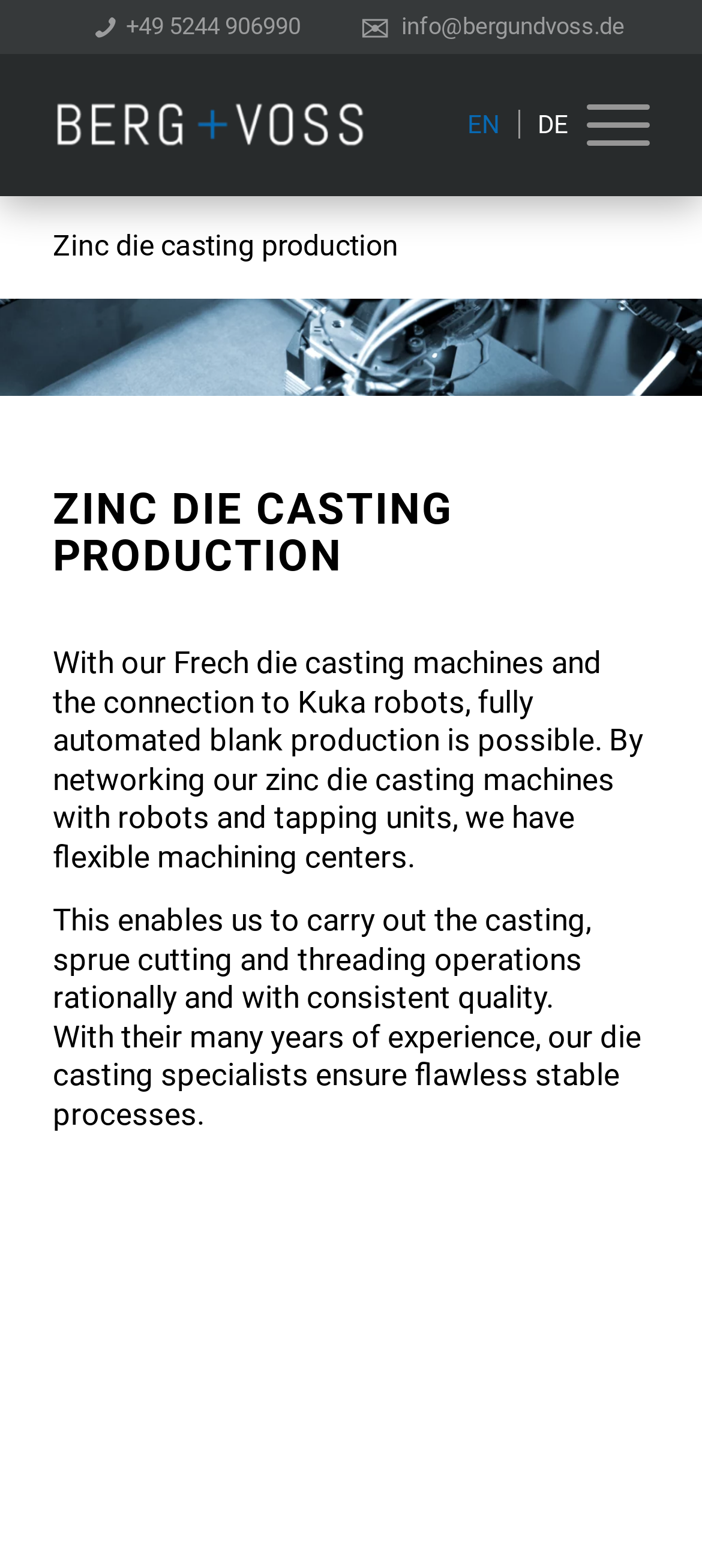Respond to the following question with a brief word or phrase:
What is the company's email address?

info@bergundvoss.de